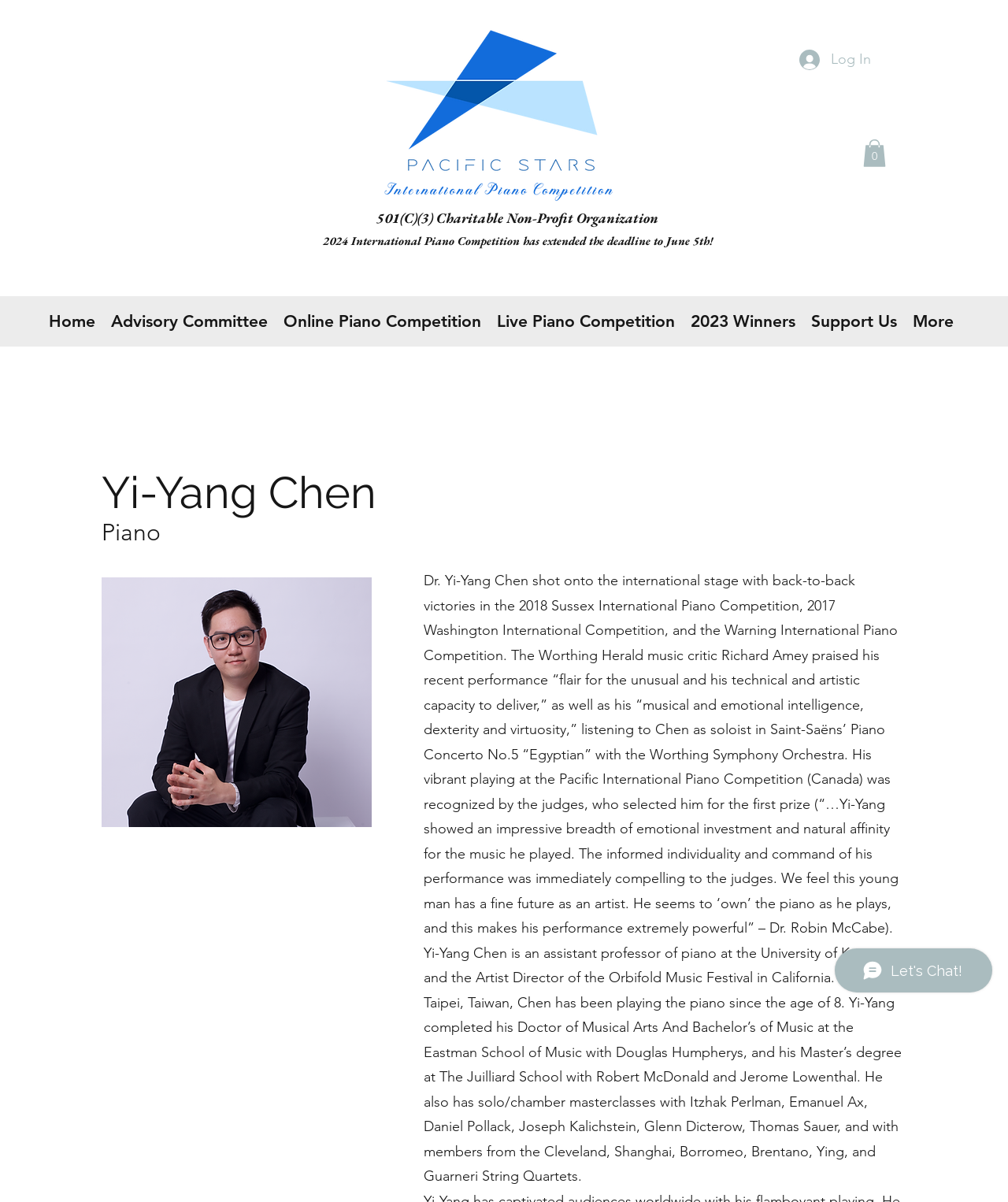Please specify the bounding box coordinates of the clickable region necessary for completing the following instruction: "View the Home page". The coordinates must consist of four float numbers between 0 and 1, i.e., [left, top, right, bottom].

[0.041, 0.255, 0.102, 0.281]